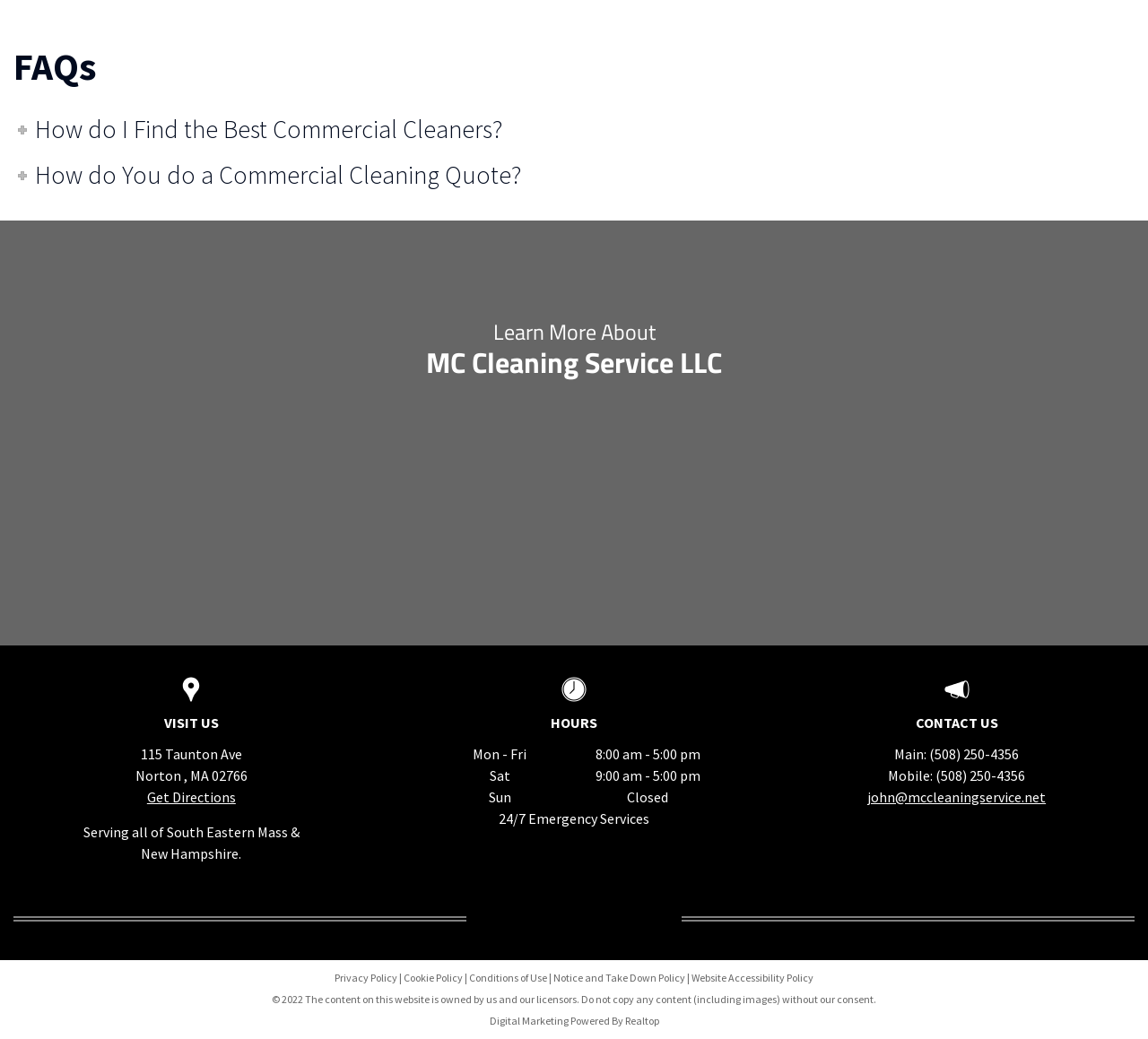What social media platform is linked on the webpage?
Analyze the image and provide a thorough answer to the question.

The social media platform linked on the webpage is Facebook, which can be found at the bottom of the webpage with an image of the Facebook logo.